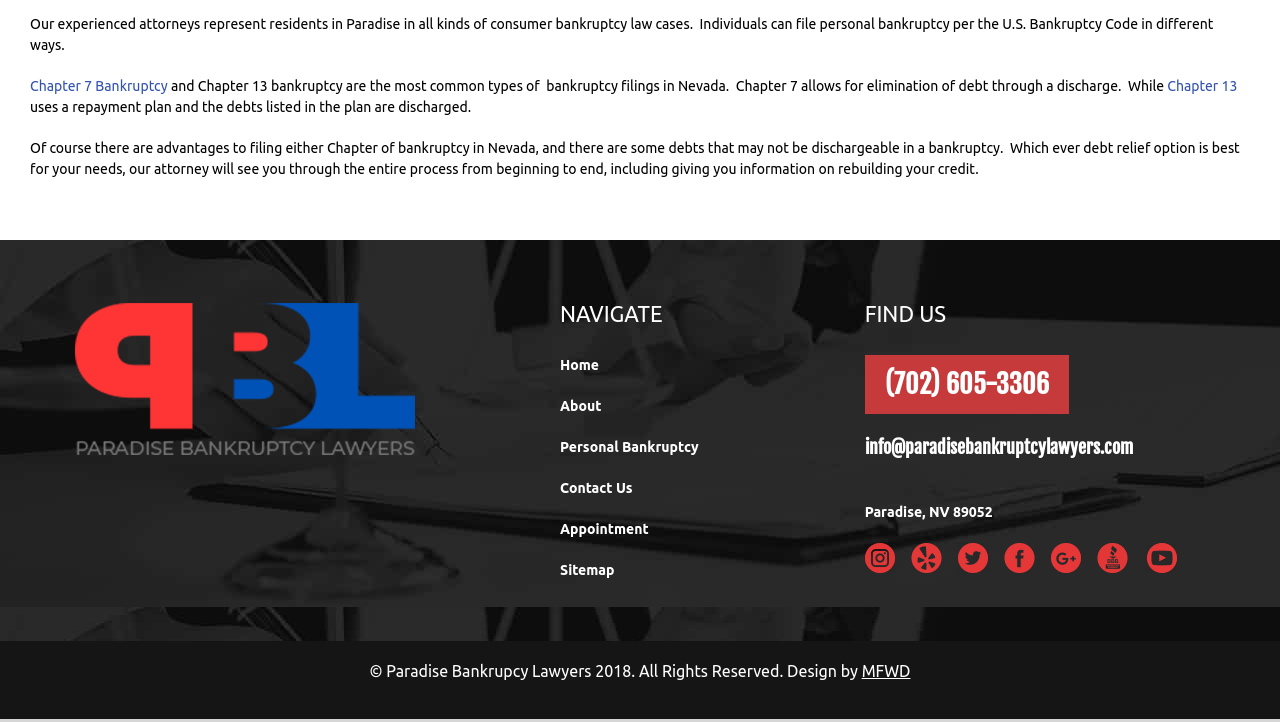Based on the description "Personal Bankruptcy", find the bounding box of the specified UI element.

[0.437, 0.605, 0.562, 0.634]